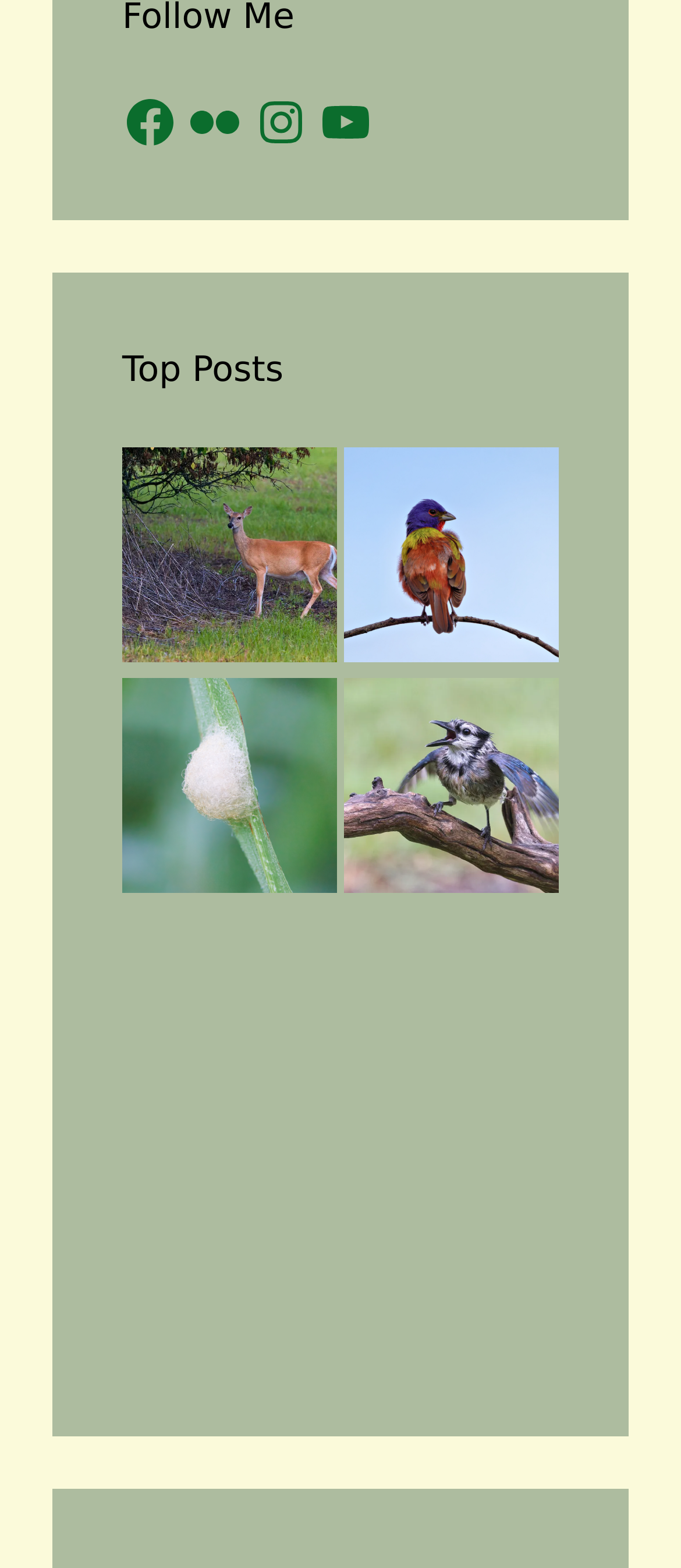How many social media links are at the top?
Using the image as a reference, answer with just one word or a short phrase.

4